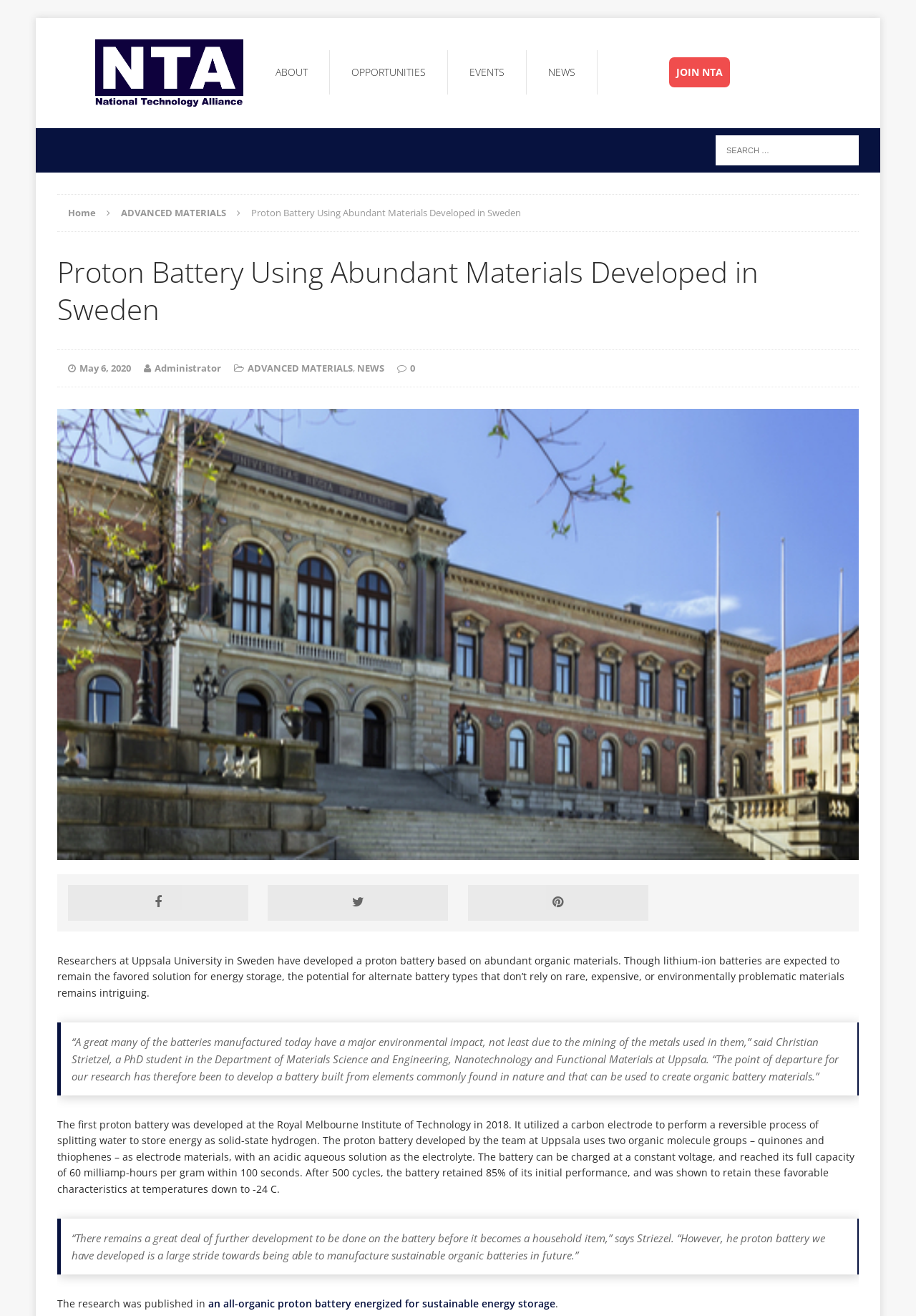Please identify the bounding box coordinates of the element that needs to be clicked to execute the following command: "View the article '12 Probable Reasons Why Is She Ignoring You And What To Do'". Provide the bounding box using four float numbers between 0 and 1, formatted as [left, top, right, bottom].

None